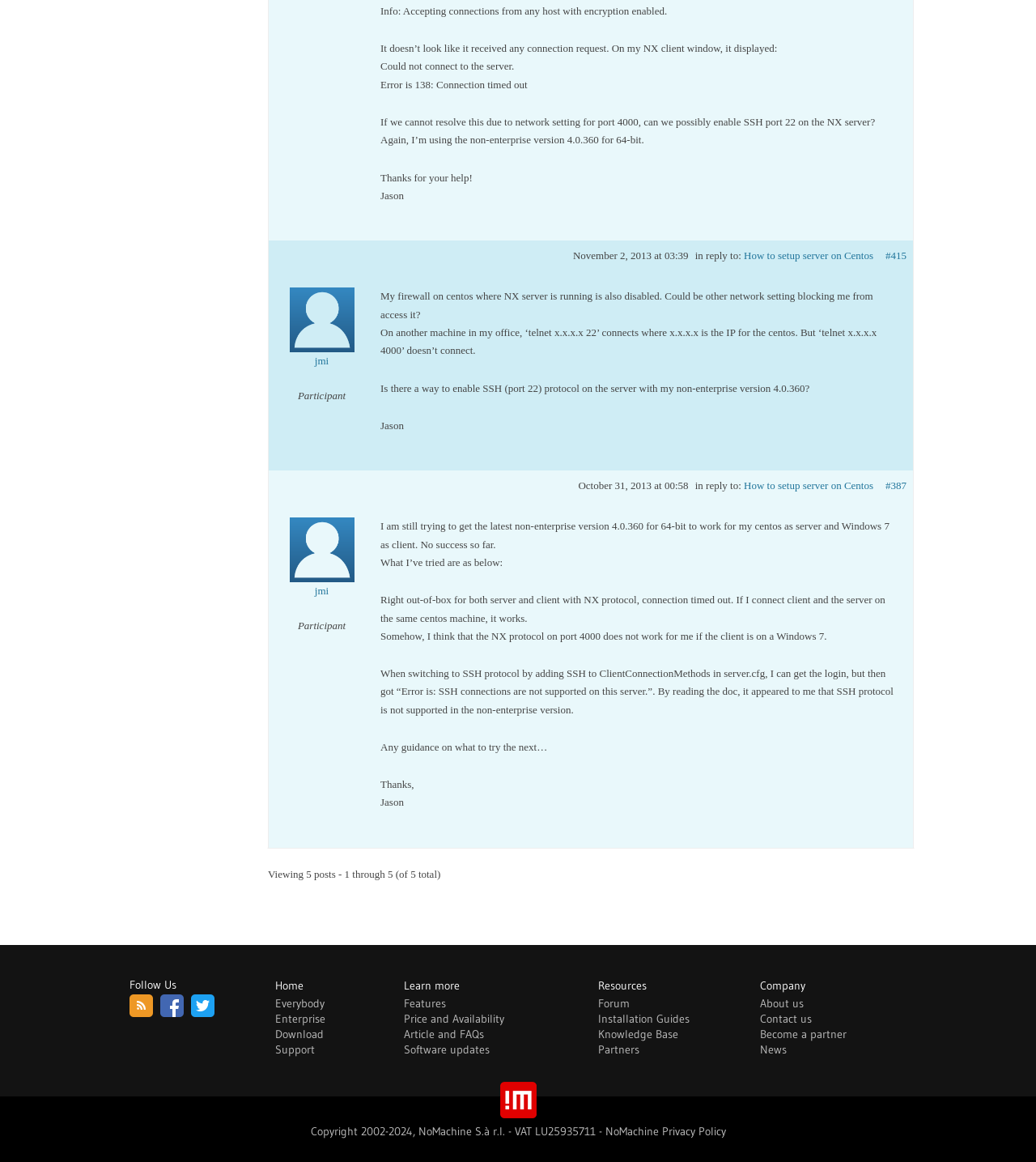What is the error message when Jason tries to connect to the server?
Make sure to answer the question with a detailed and comprehensive explanation.

The error message is mentioned in the text 'Error is 138: Connection timed out' which is a response to Jason's attempt to connect to the server.